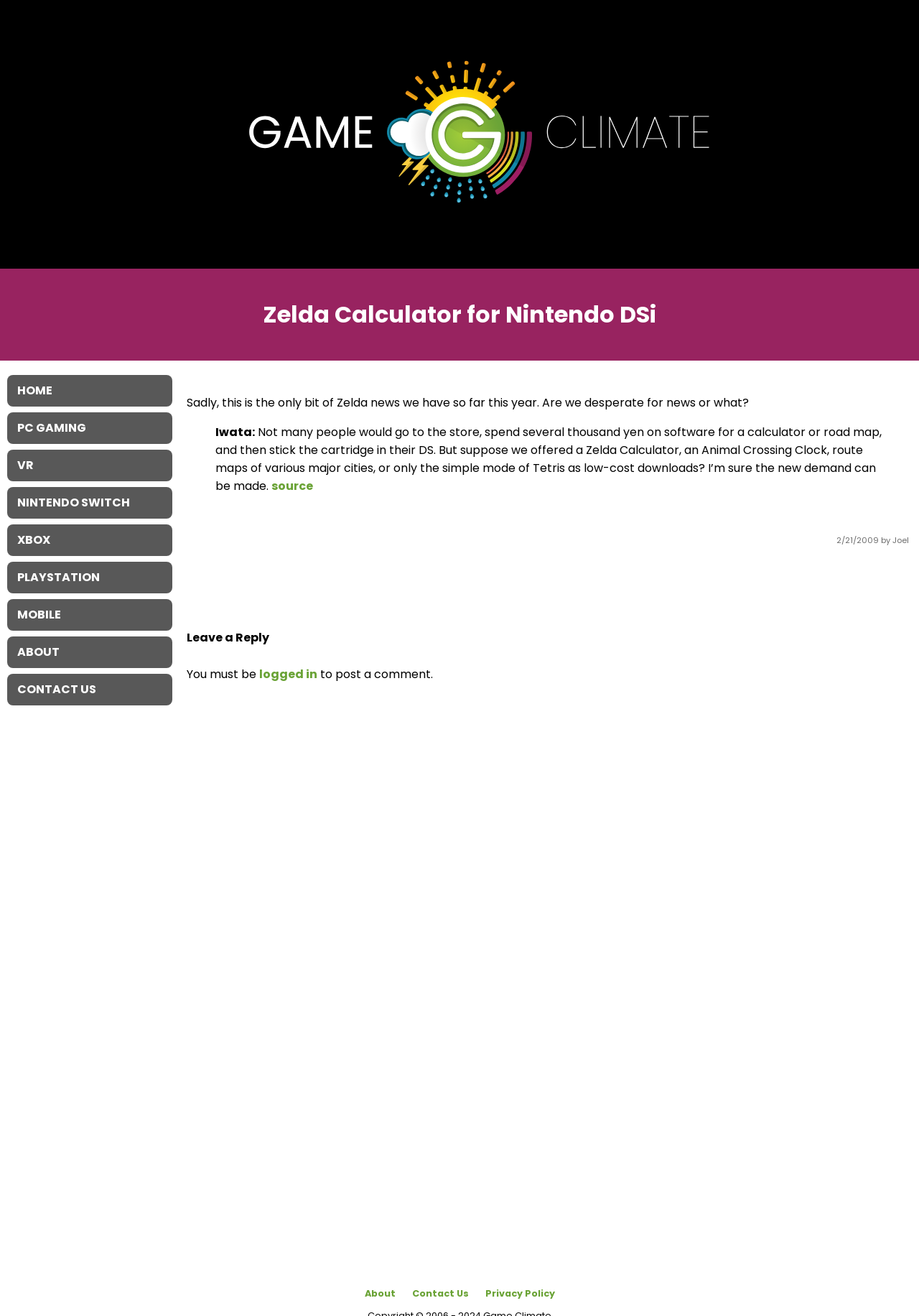Based on what you see in the screenshot, provide a thorough answer to this question: What is the purpose of the 'Leave a Reply' section?

I found the purpose of the 'Leave a Reply' section by reading the static text 'You must be logged in to post a comment.' in the section.